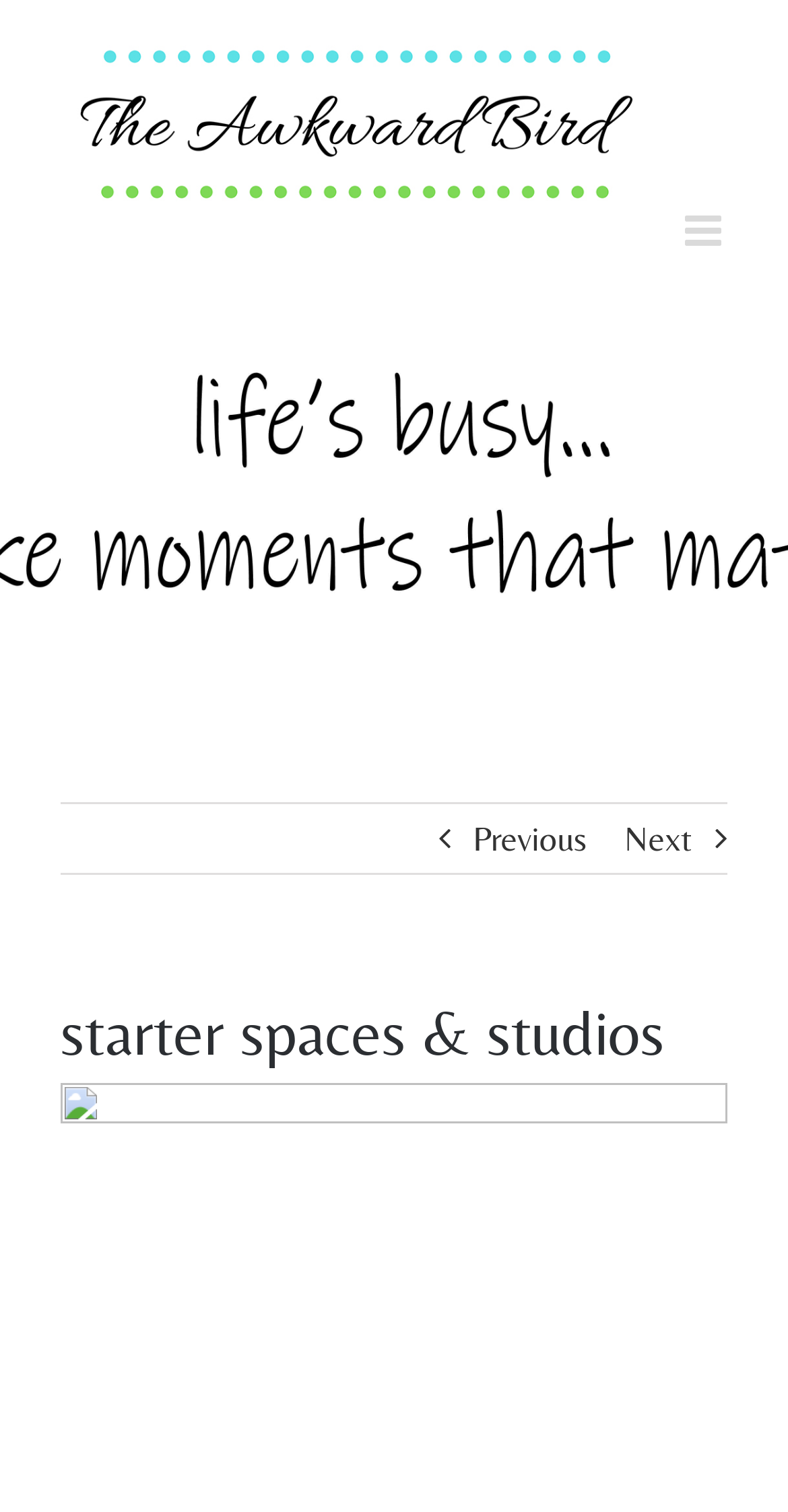What is the purpose of the toggle button?
Can you provide a detailed and comprehensive answer to the question?

I found a link with the text 'Toggle mobile menu' and the attribute 'expanded: False', which suggests that this button is used to toggle the mobile menu on and off.